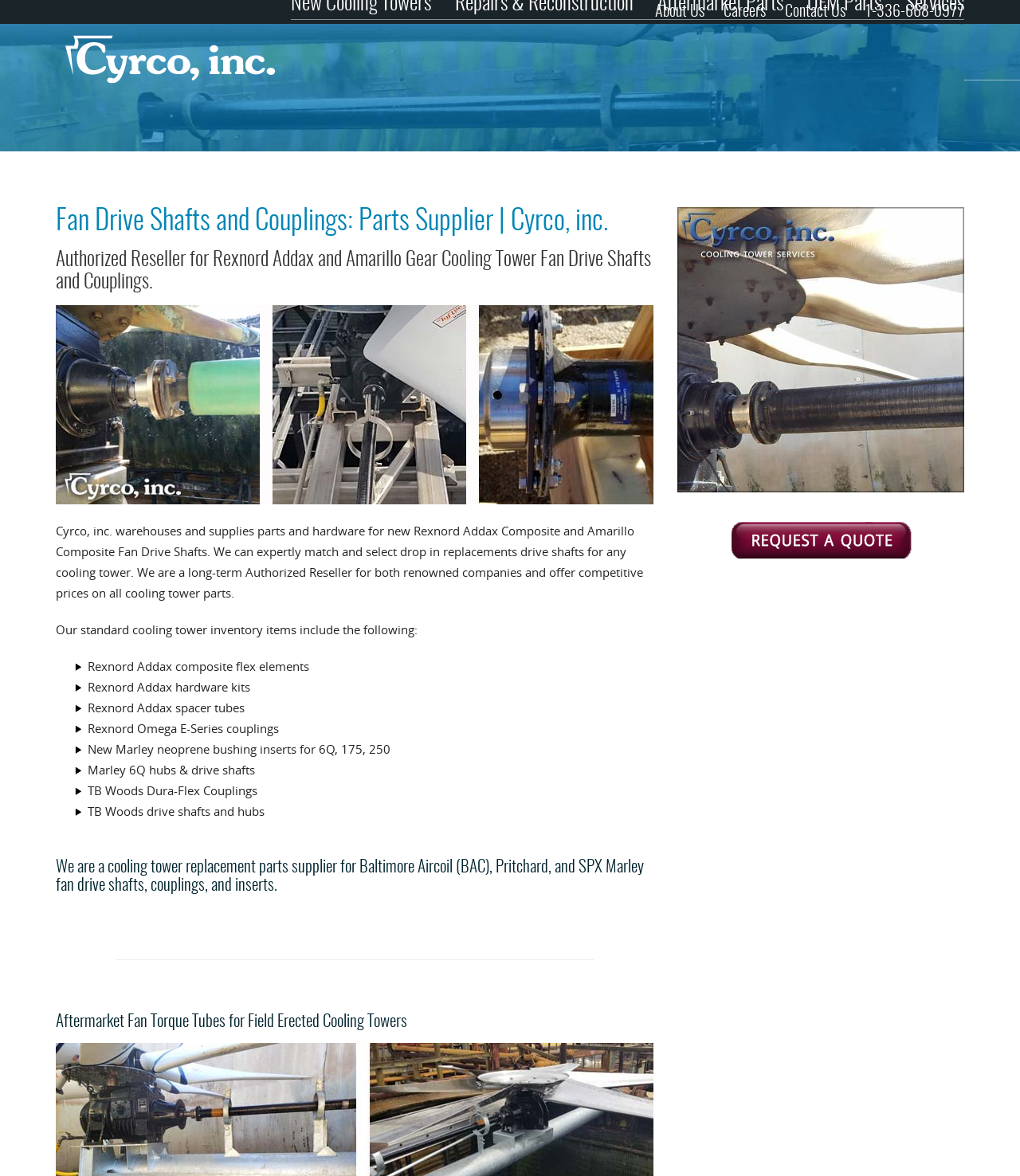Examine the image carefully and respond to the question with a detailed answer: 
How can I request a quote from Cyrco?

To request a quote from Cyrco, I can click the 'REQUEST QUOTE' link, which is prominently displayed on the webpage, likely in a button or link format.